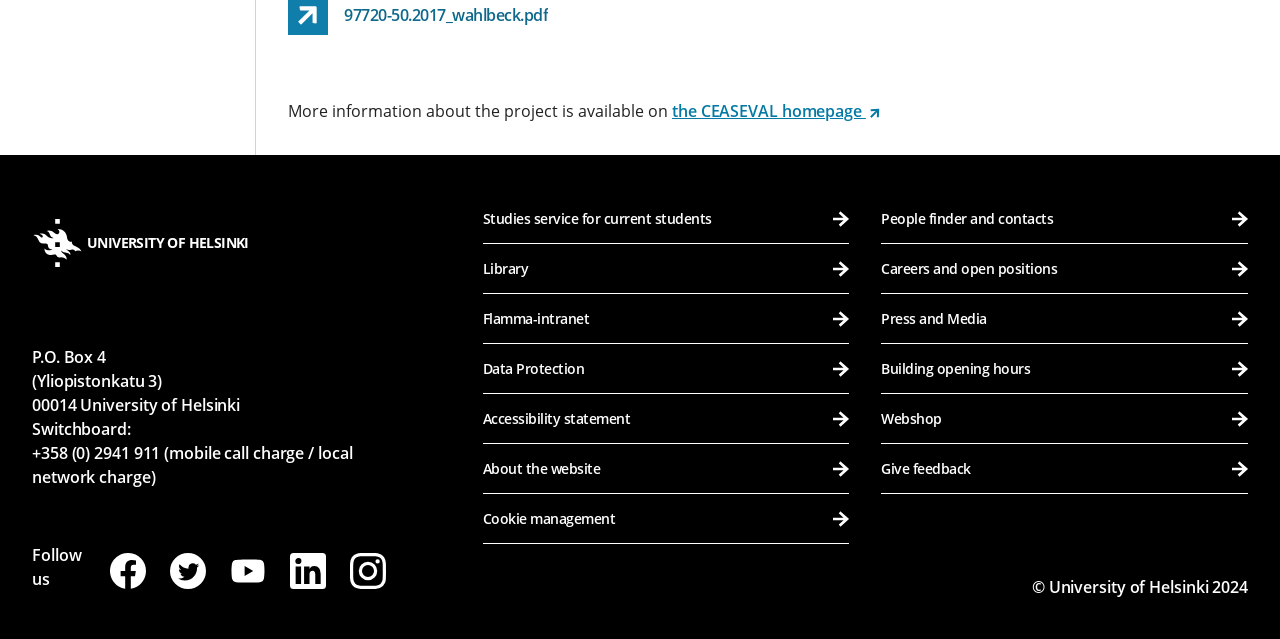Please specify the bounding box coordinates of the clickable section necessary to execute the following command: "Explore the university library".

[0.377, 0.383, 0.664, 0.46]